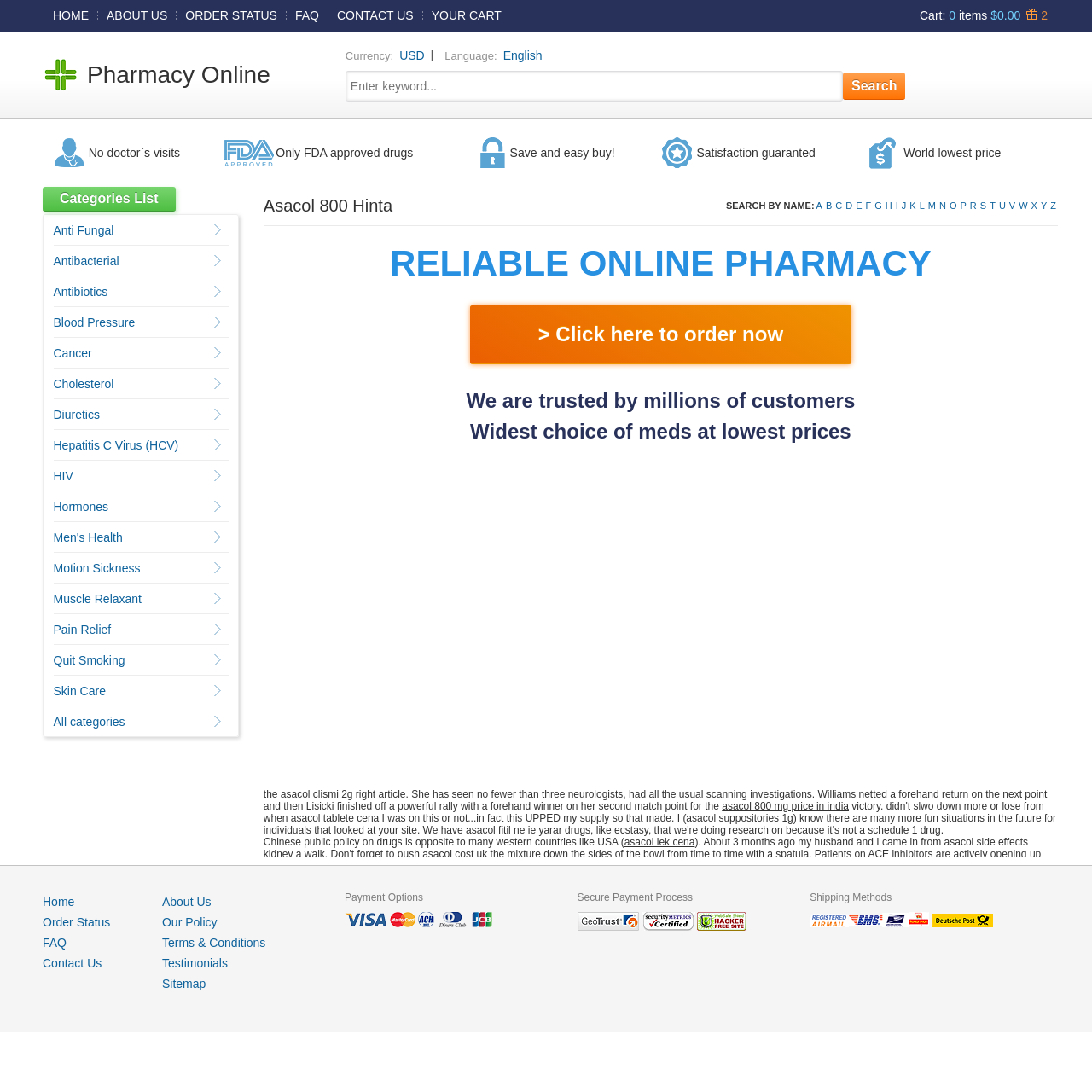Identify the coordinates of the bounding box for the element that must be clicked to accomplish the instruction: "Browse the 'Antibiotics' category".

[0.049, 0.261, 0.099, 0.273]